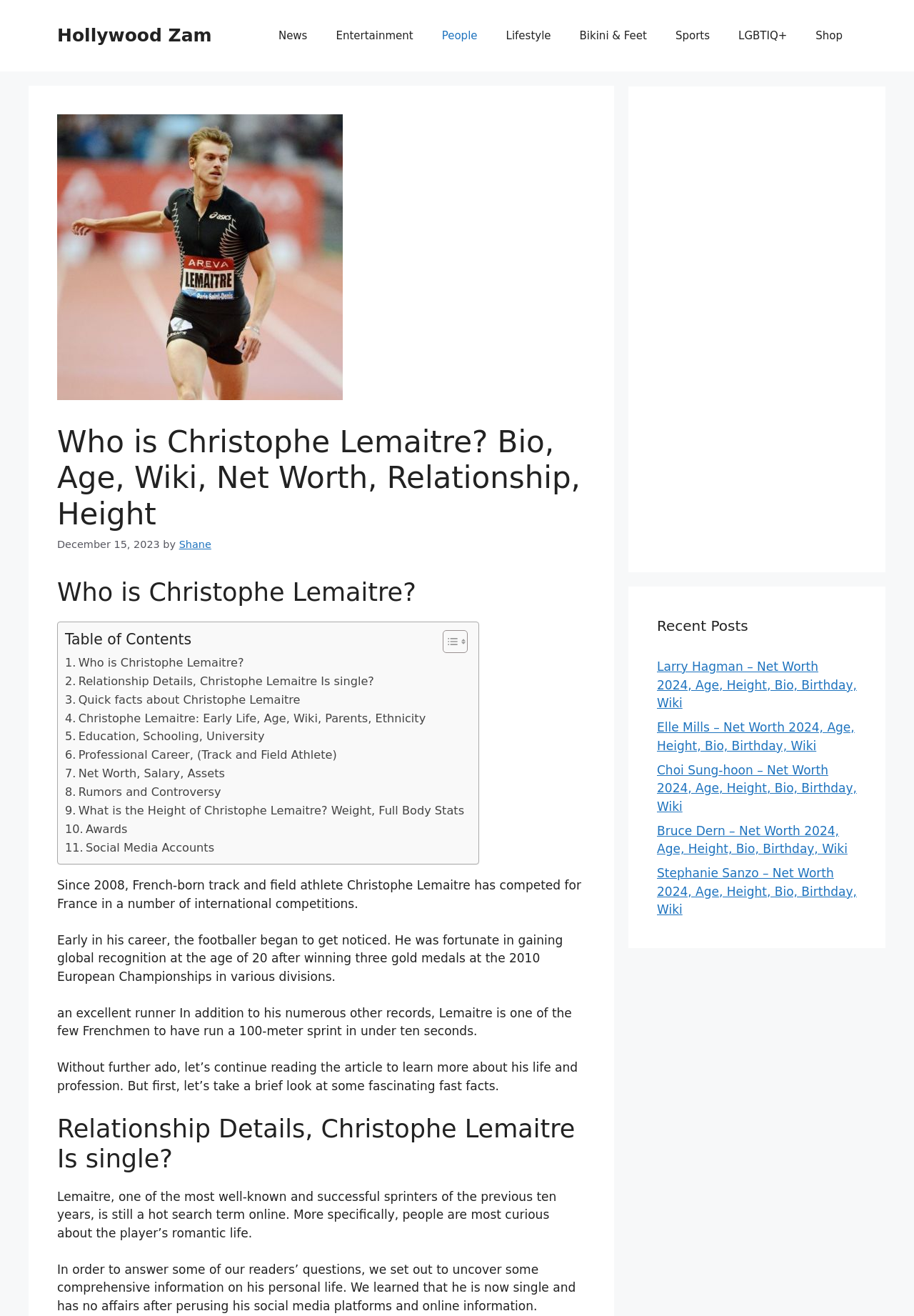Please pinpoint the bounding box coordinates for the region I should click to adhere to this instruction: "Go to Sarkari Yojana page".

None